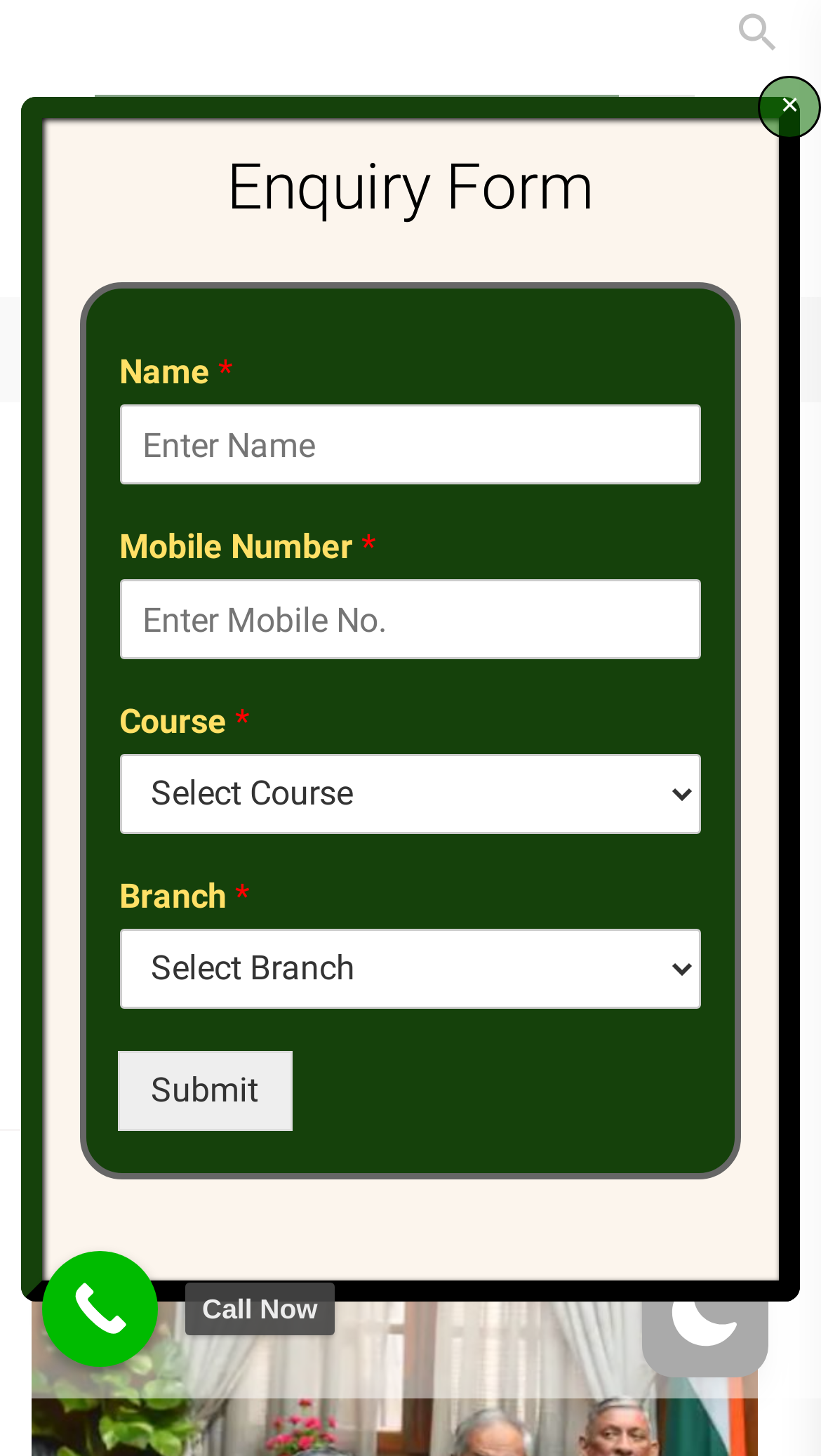Identify the main title of the webpage and generate its text content.

LAC May Be Discussed In Today’s Military Commanders Meeting, Review On Sensitive Areas Possible